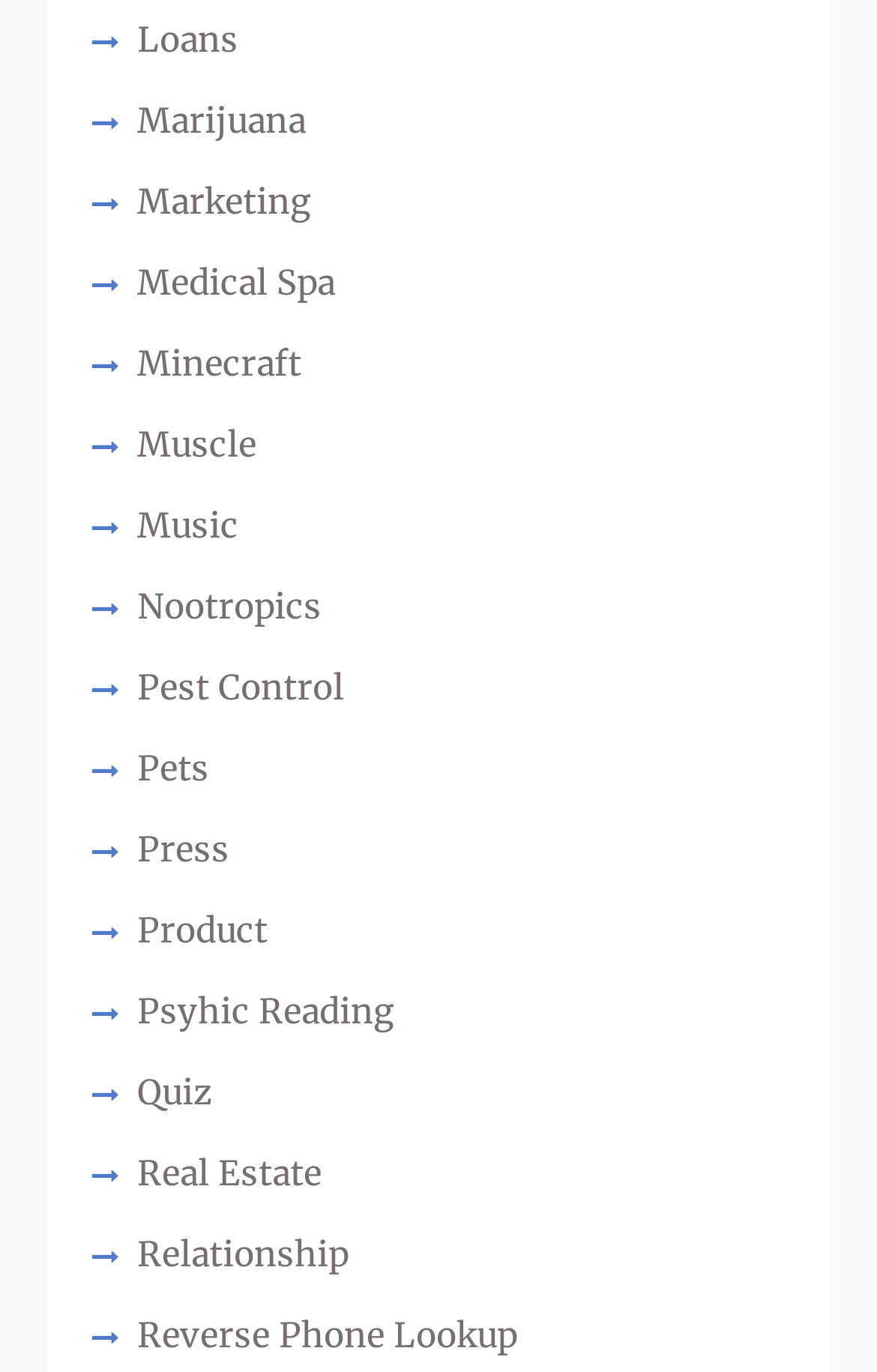Predict the bounding box coordinates of the area that should be clicked to accomplish the following instruction: "View Medical Spa". The bounding box coordinates should consist of four float numbers between 0 and 1, i.e., [left, top, right, bottom].

[0.156, 0.182, 0.784, 0.231]